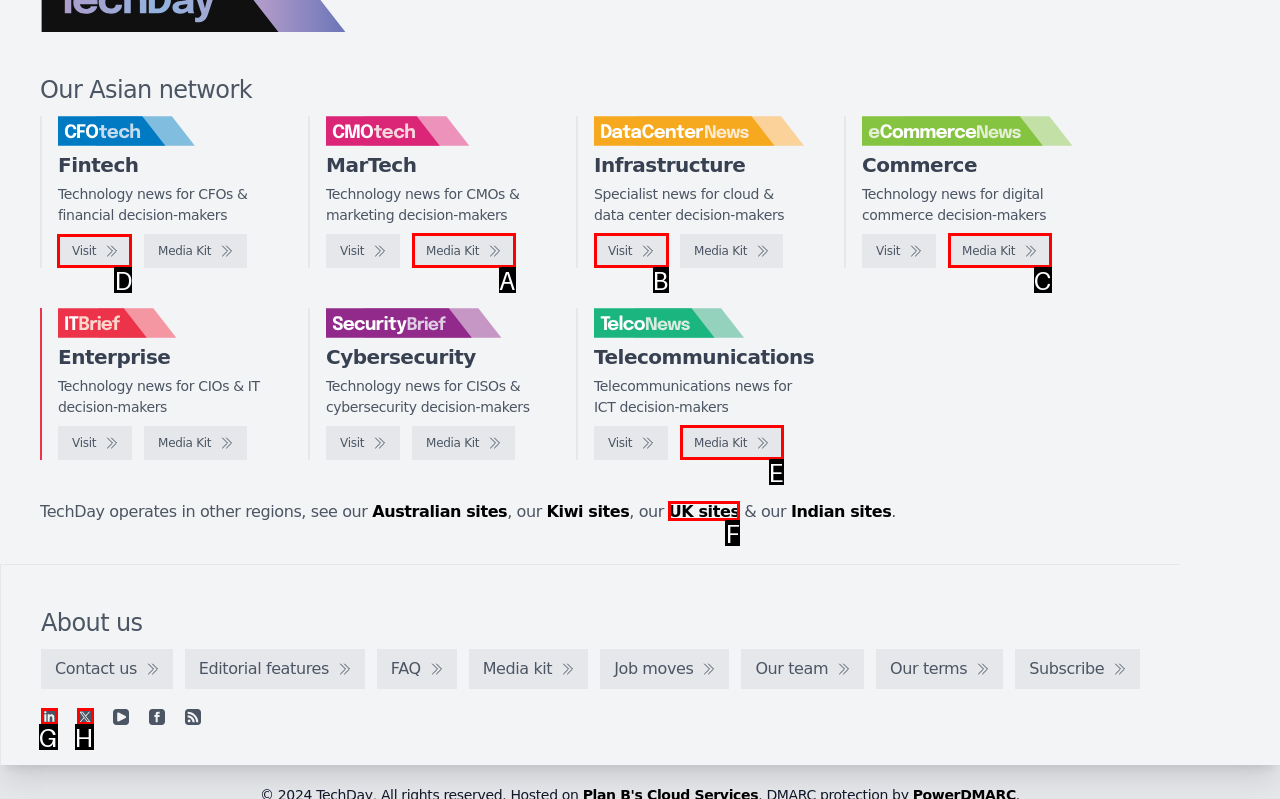Which HTML element should be clicked to fulfill the following task: read about handmade design?
Reply with the letter of the appropriate option from the choices given.

None